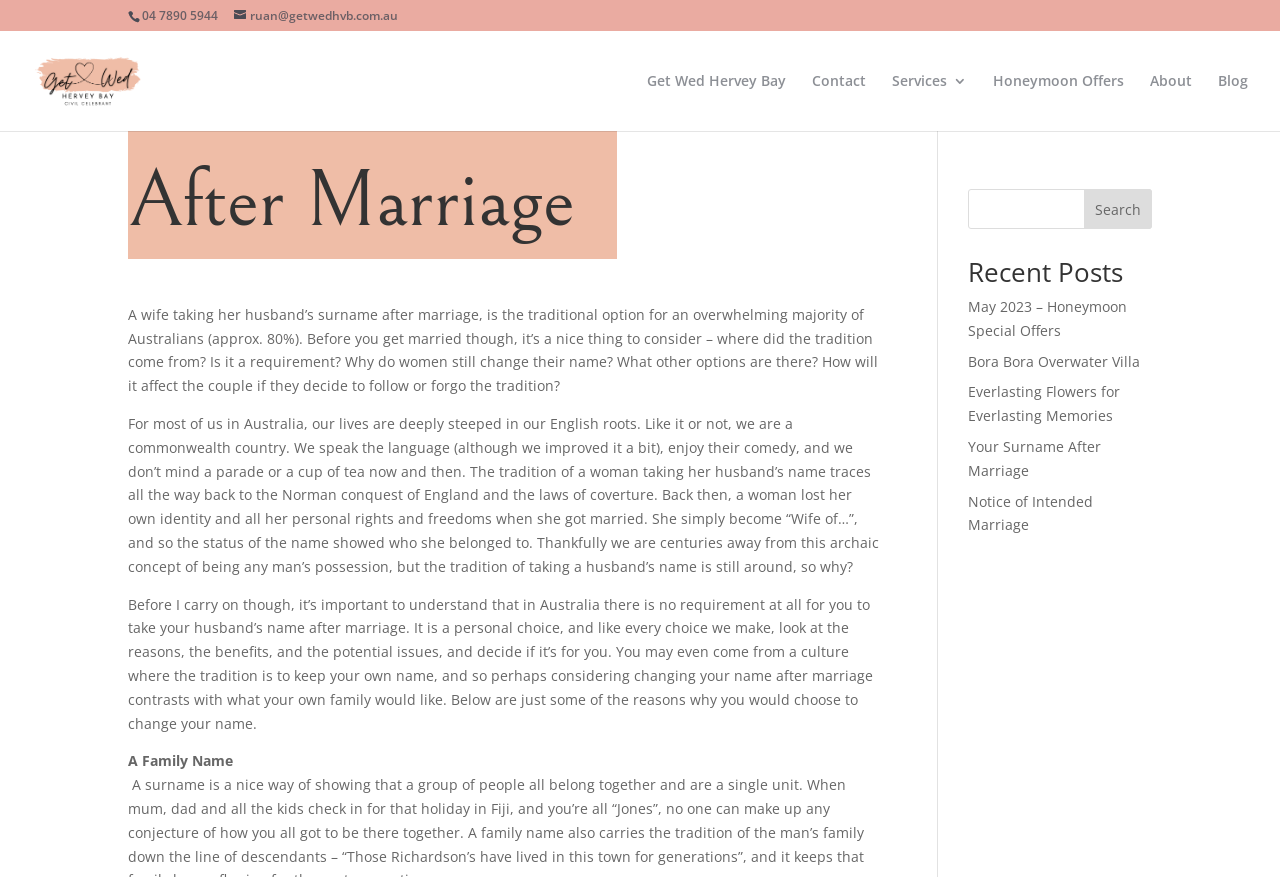Locate the bounding box of the user interface element based on this description: "Get Wed Hervey Bay".

[0.505, 0.084, 0.614, 0.149]